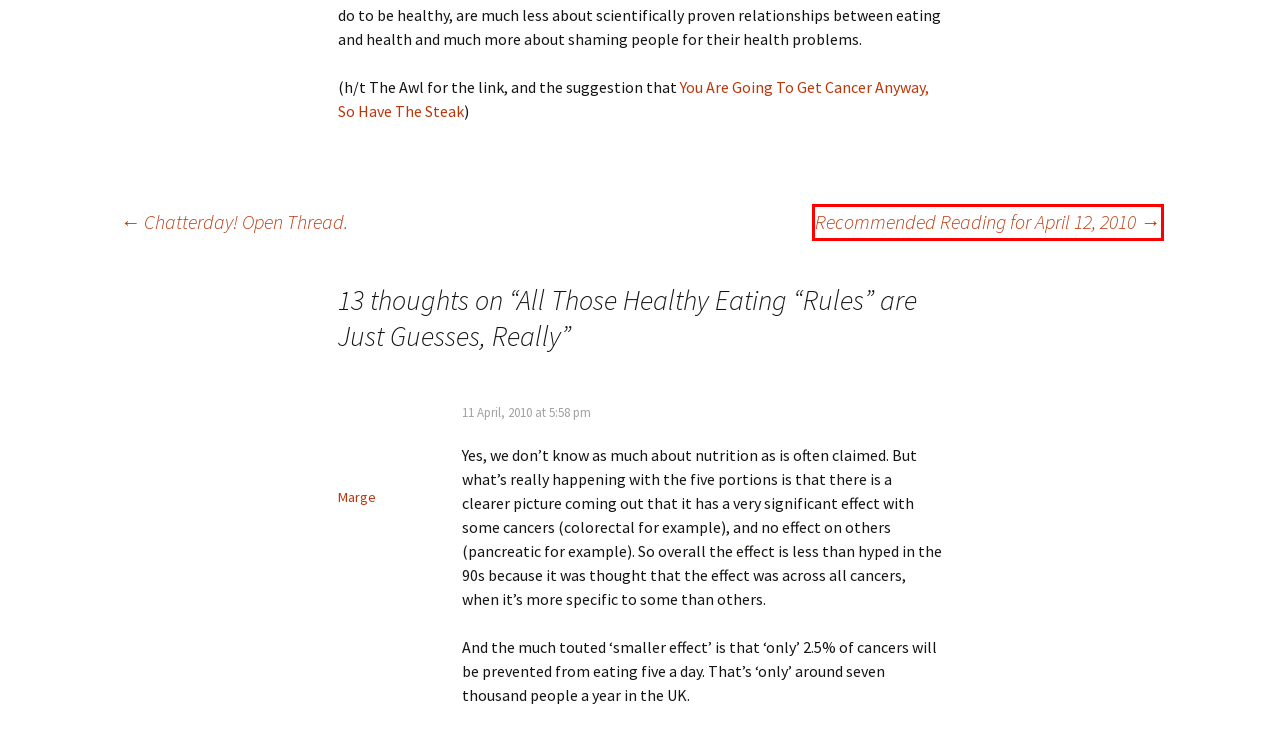You are looking at a webpage screenshot with a red bounding box around an element. Pick the description that best matches the new webpage after interacting with the element in the red bounding box. The possible descriptions are:
A. blaming | FWD/Forward
B. Recommended Reading for April 12, 2010 | FWD/Forward
C. activism | FWD/Forward
D. Domain Suspension
E. Blog Tool, Publishing Platform, and CMS – WordPress.org
F. eating | FWD/Forward
G. Chatterday! Open Thread. | FWD/Forward
H. About | FWD/Forward

B